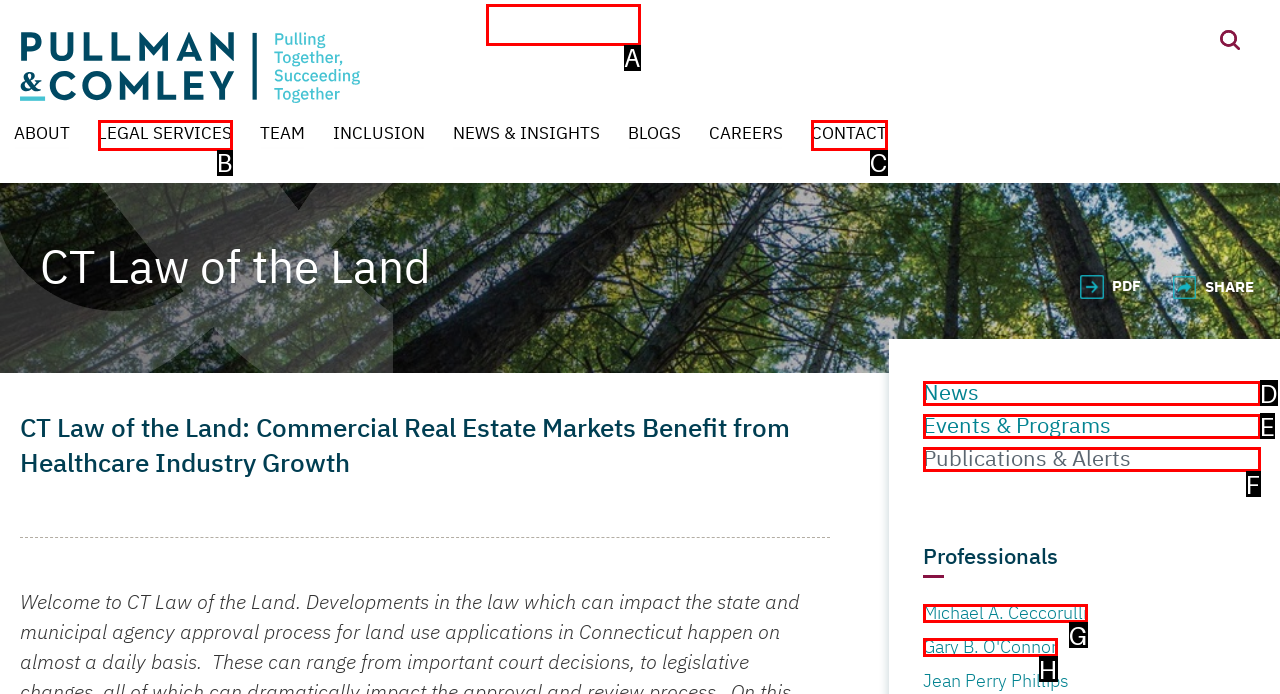Identify which lettered option to click to carry out the task: Leave a comment. Provide the letter as your answer.

None